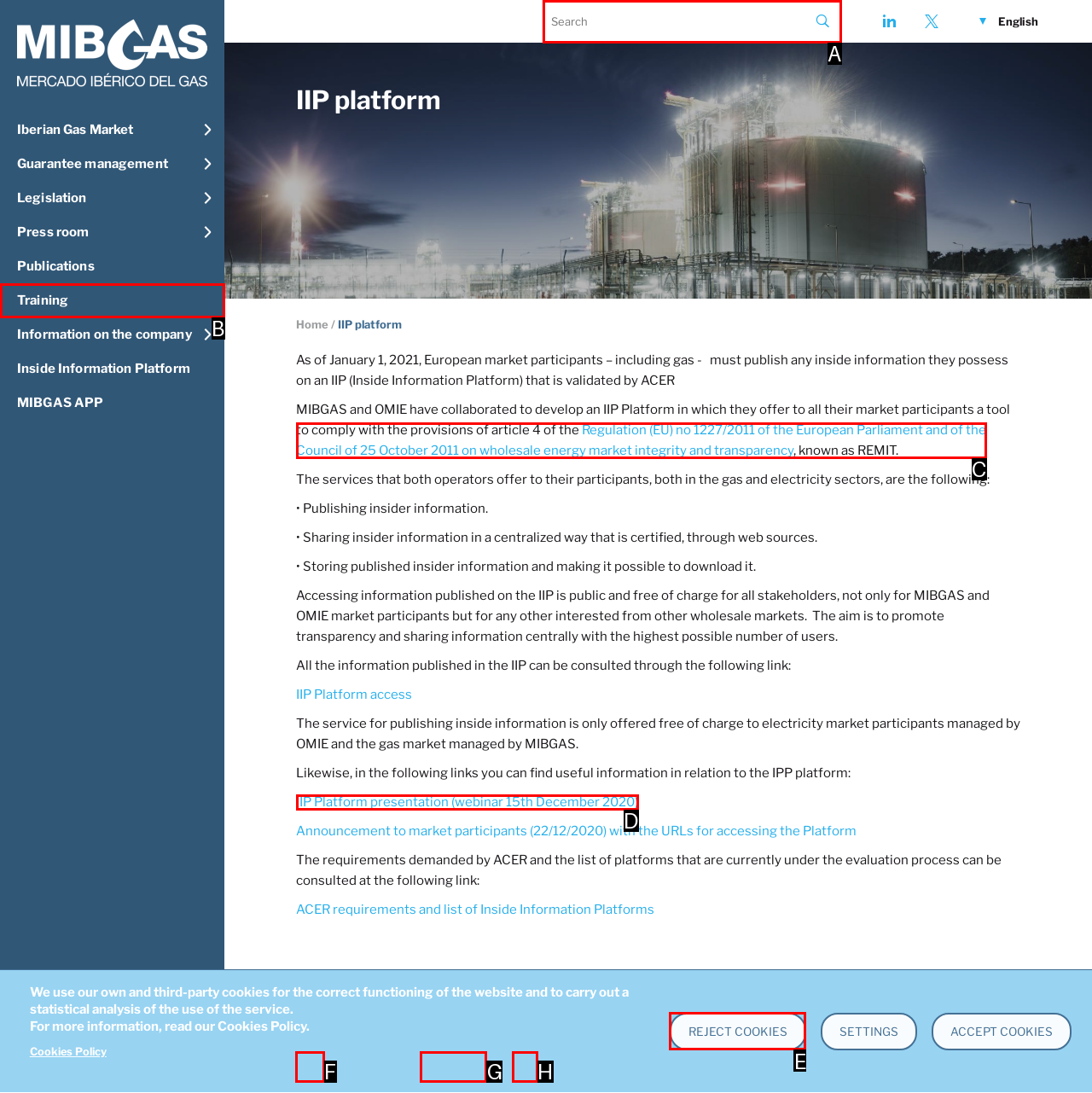Identify the appropriate lettered option to execute the following task: Read FAQs
Respond with the letter of the selected choice.

F